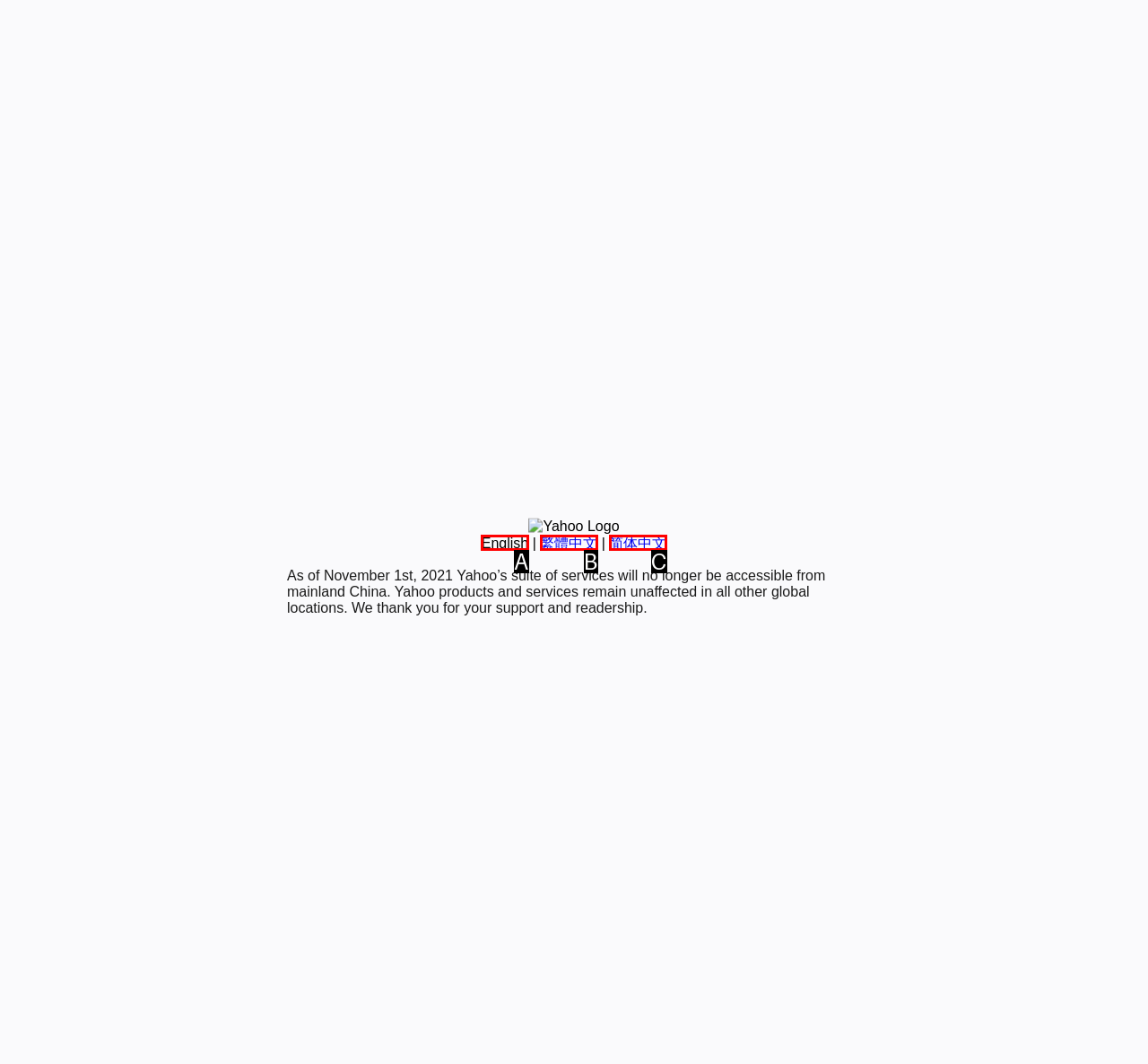Determine which option fits the element description: English
Answer with the option’s letter directly.

A